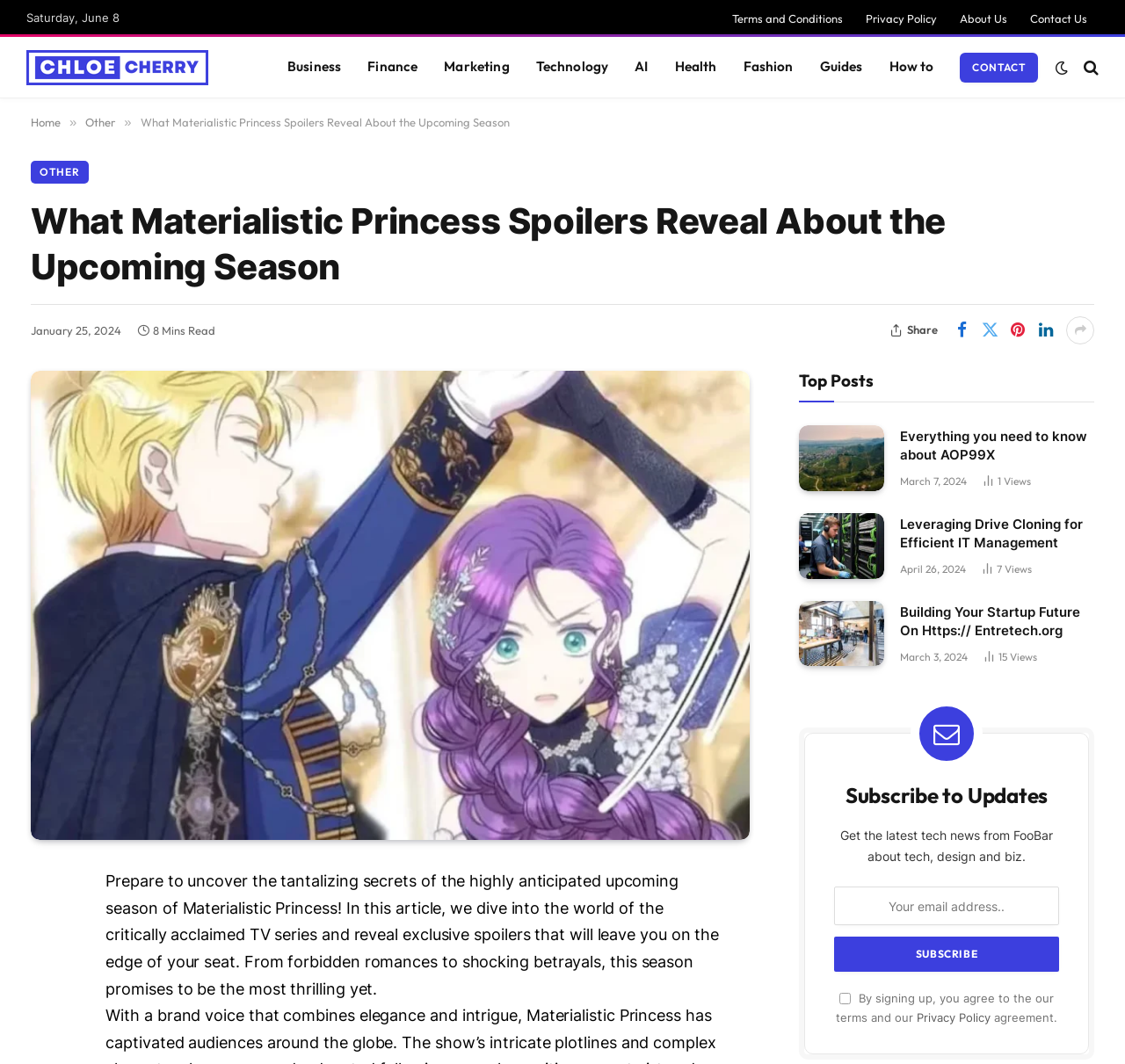What is the purpose of the textbox?
Give a single word or phrase as your answer by examining the image.

Enter email address